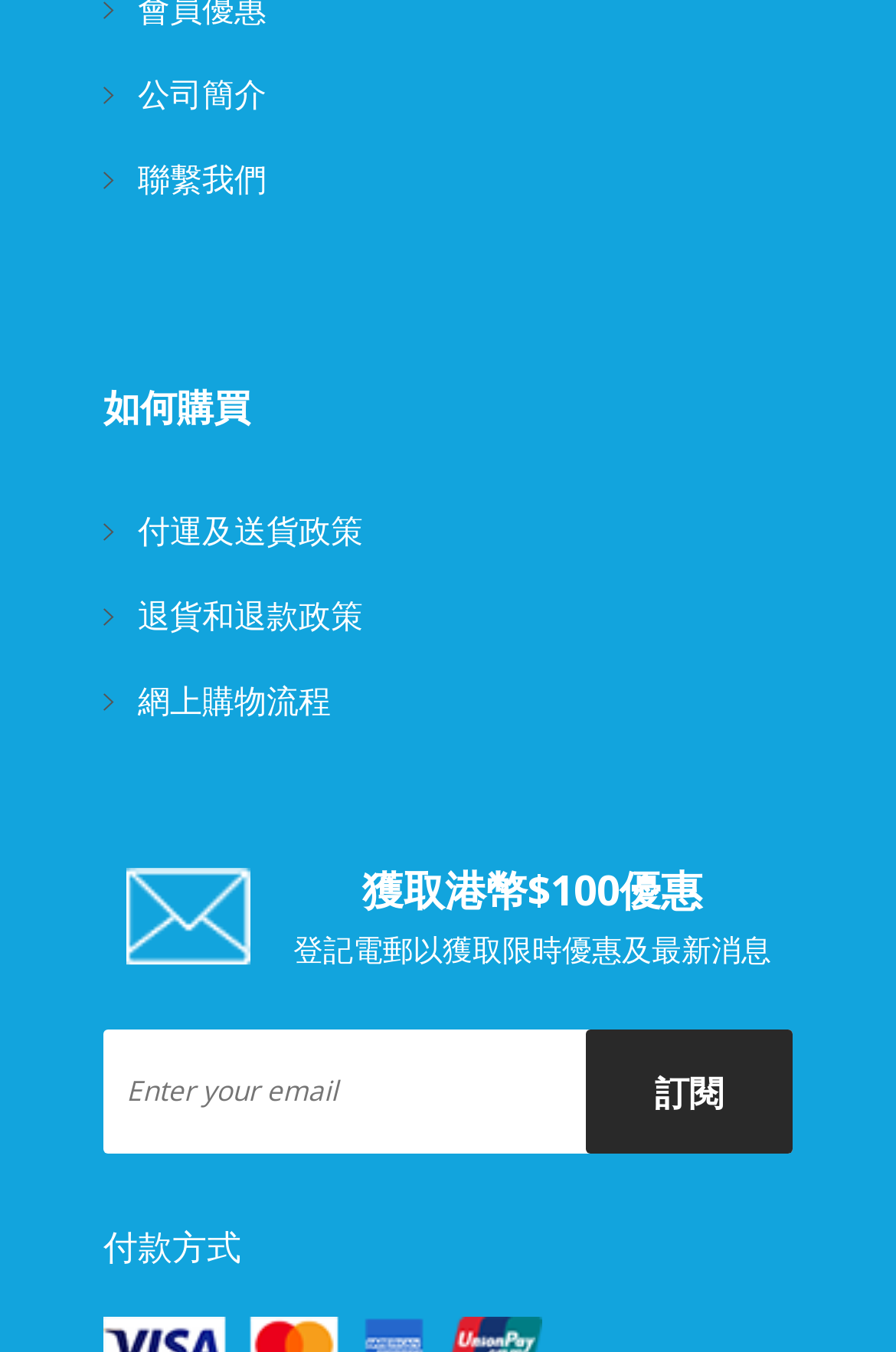Answer the question using only a single word or phrase: 
What is the heading above the textbox?

獲取港幣$100優惠